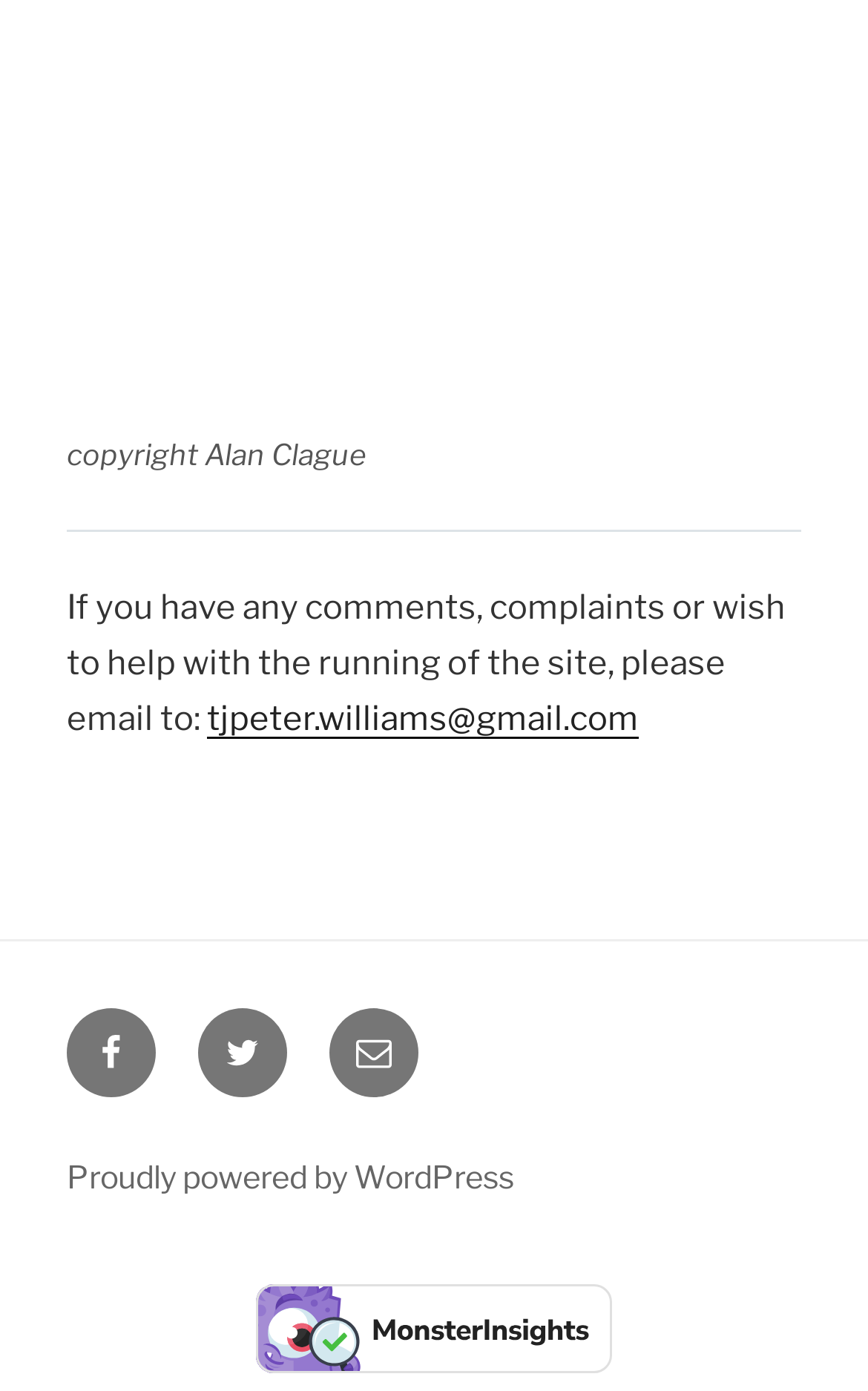What is the name of the platform powering the website? Using the information from the screenshot, answer with a single word or phrase.

WordPress